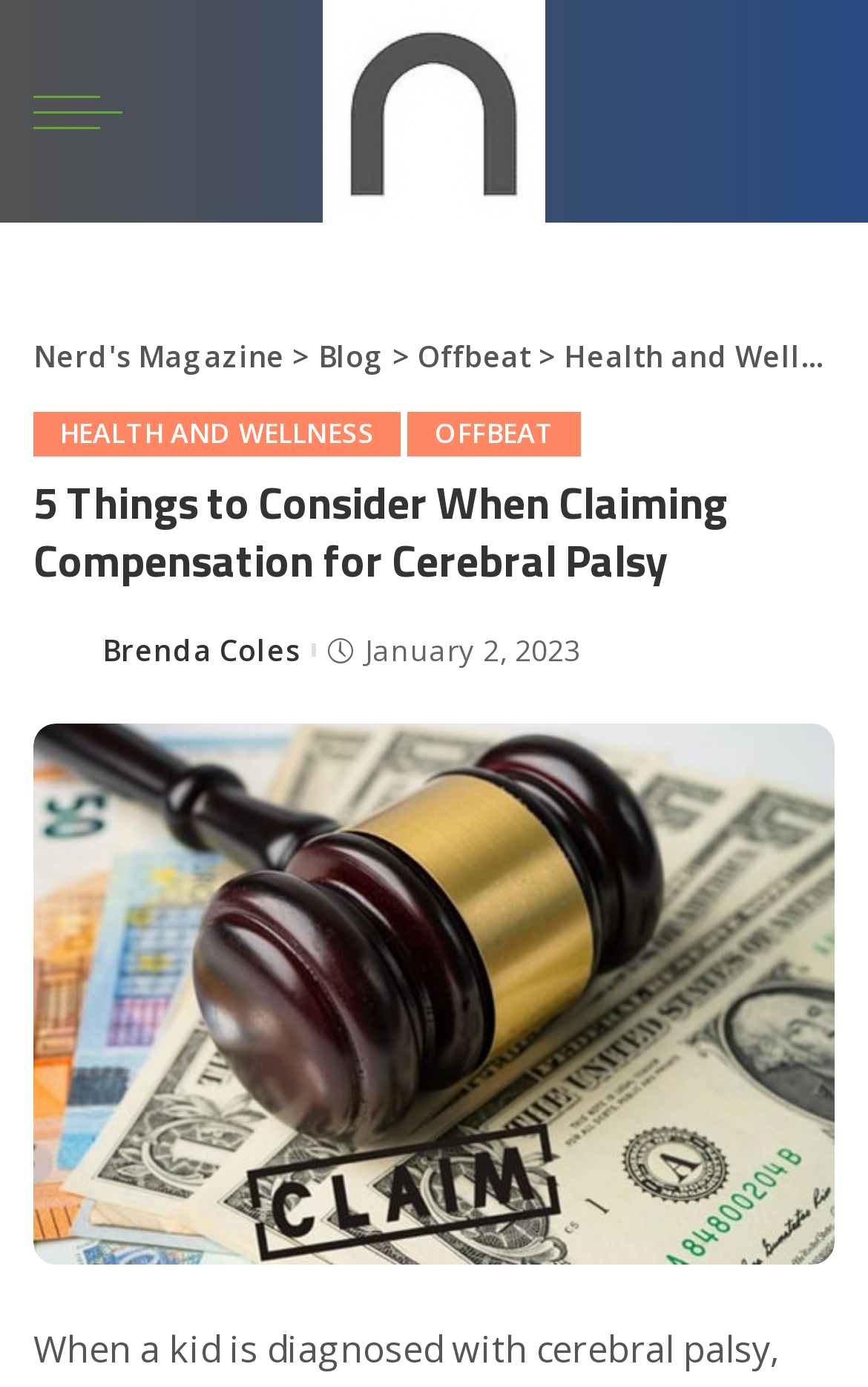Provide an in-depth description of the elements and layout of the webpage.

The webpage appears to be an article from Nerd's Magazine, specifically focusing on cerebral palsy case claims. At the top, there is a header section with links to the magazine's main page, blog, offbeat section, and health and wellness section. Below this, there is a prominent heading that reads "5 Things to Consider When Claiming Compensation for Cerebral Palsy".

To the left of the heading, there is a small image of a person, Brenda Coles, and next to it, the text "Posted by" is displayed. The publication date, January 2, 2023, is shown nearby. The main content of the article is accompanied by a large image that takes up most of the page, depicting a gavel on top of money with the word "claim" written underneath.

There are no other images on the page besides these two. The overall structure of the page is divided into clear sections, with the header and navigation links at the top, followed by the article's title and metadata, and then the main content and image.